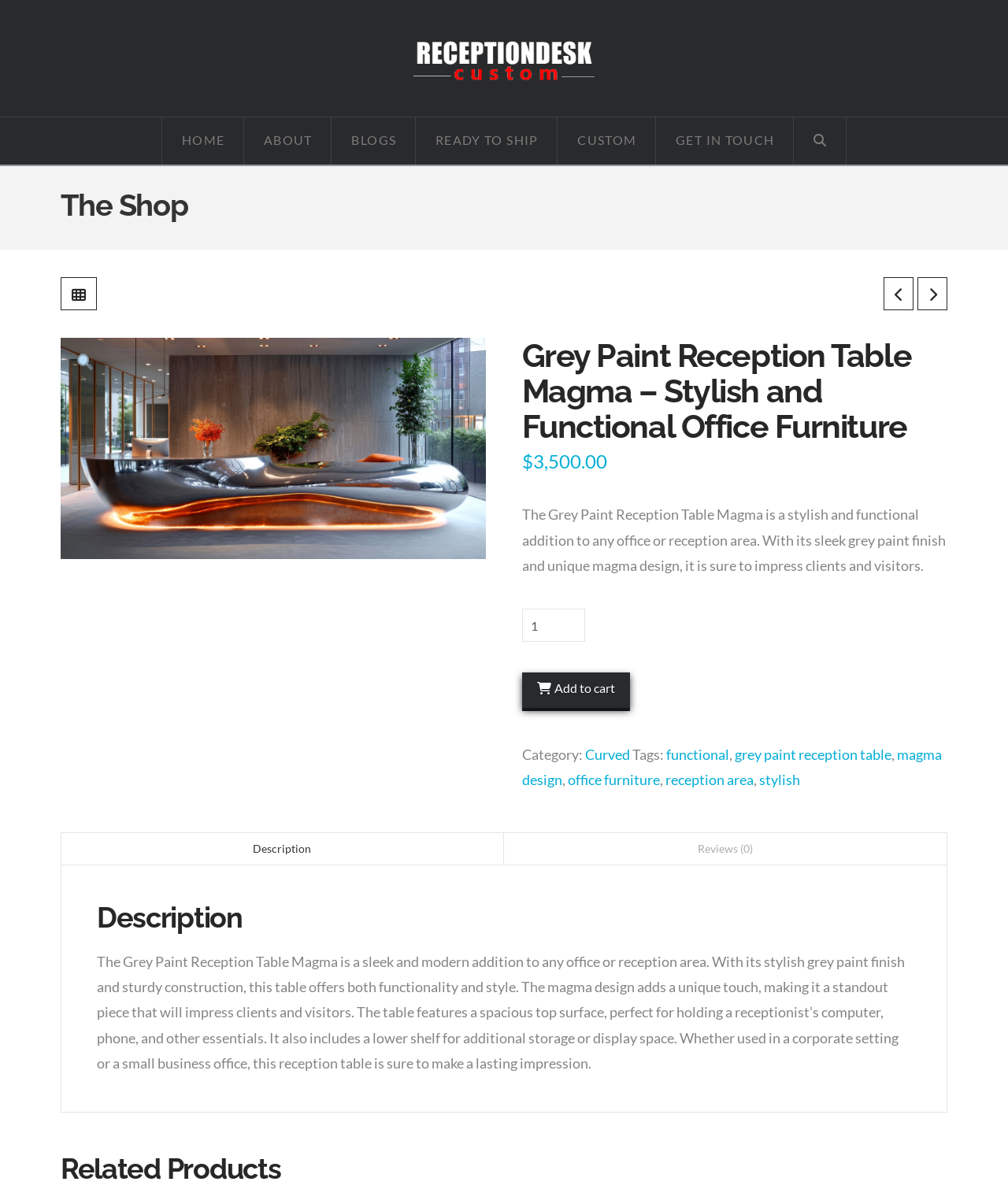What is the material of the reception table?
Please provide a single word or phrase as your answer based on the image.

Grey paint